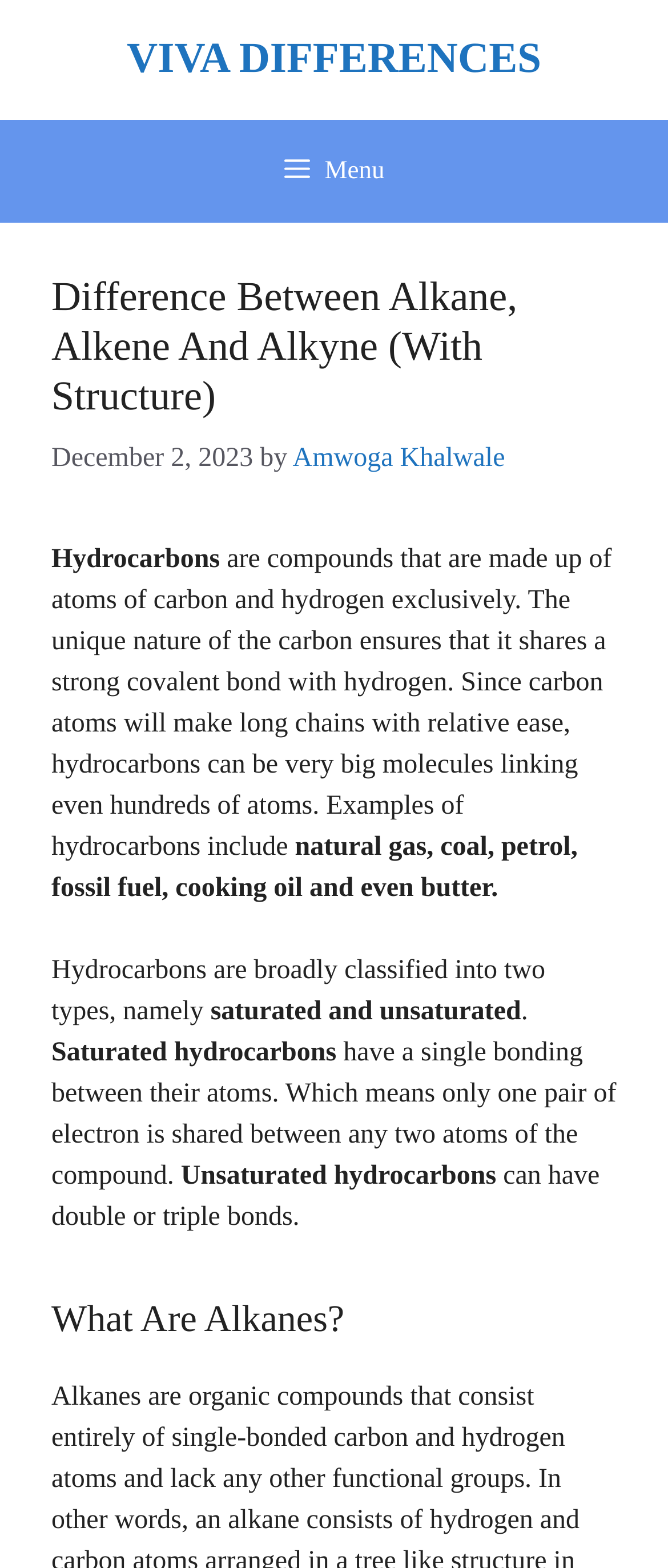Please find the top heading of the webpage and generate its text.

Difference Between Alkane, Alkene And Alkyne (With Structure)